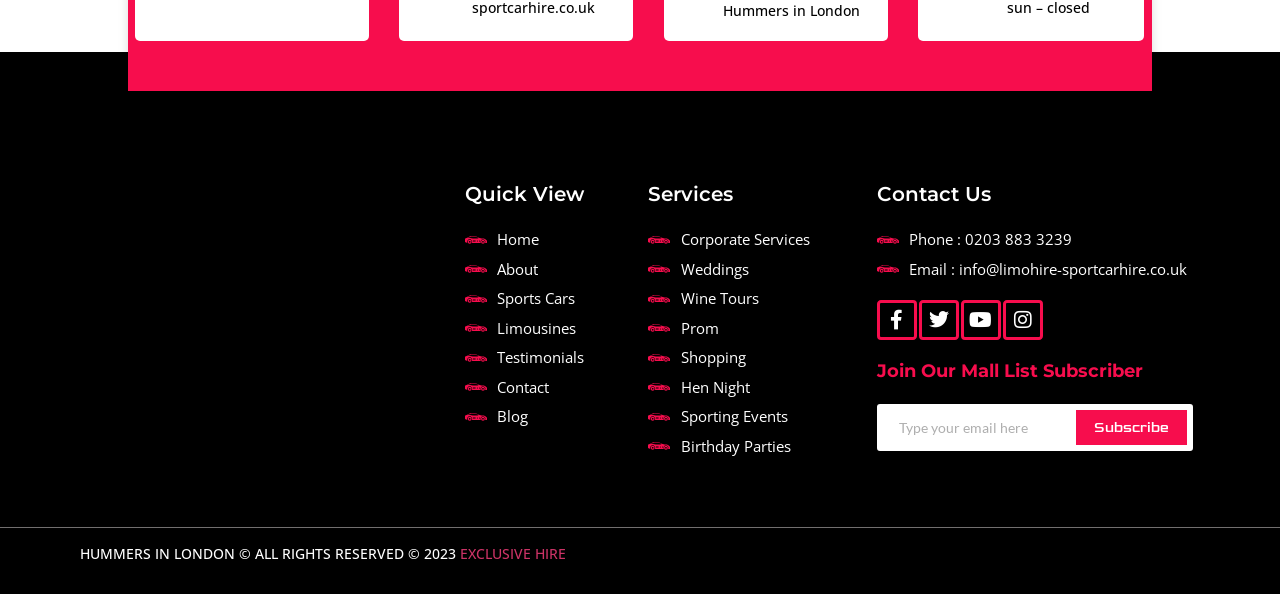Locate the bounding box of the user interface element based on this description: "Youtube".

[0.75, 0.505, 0.782, 0.573]